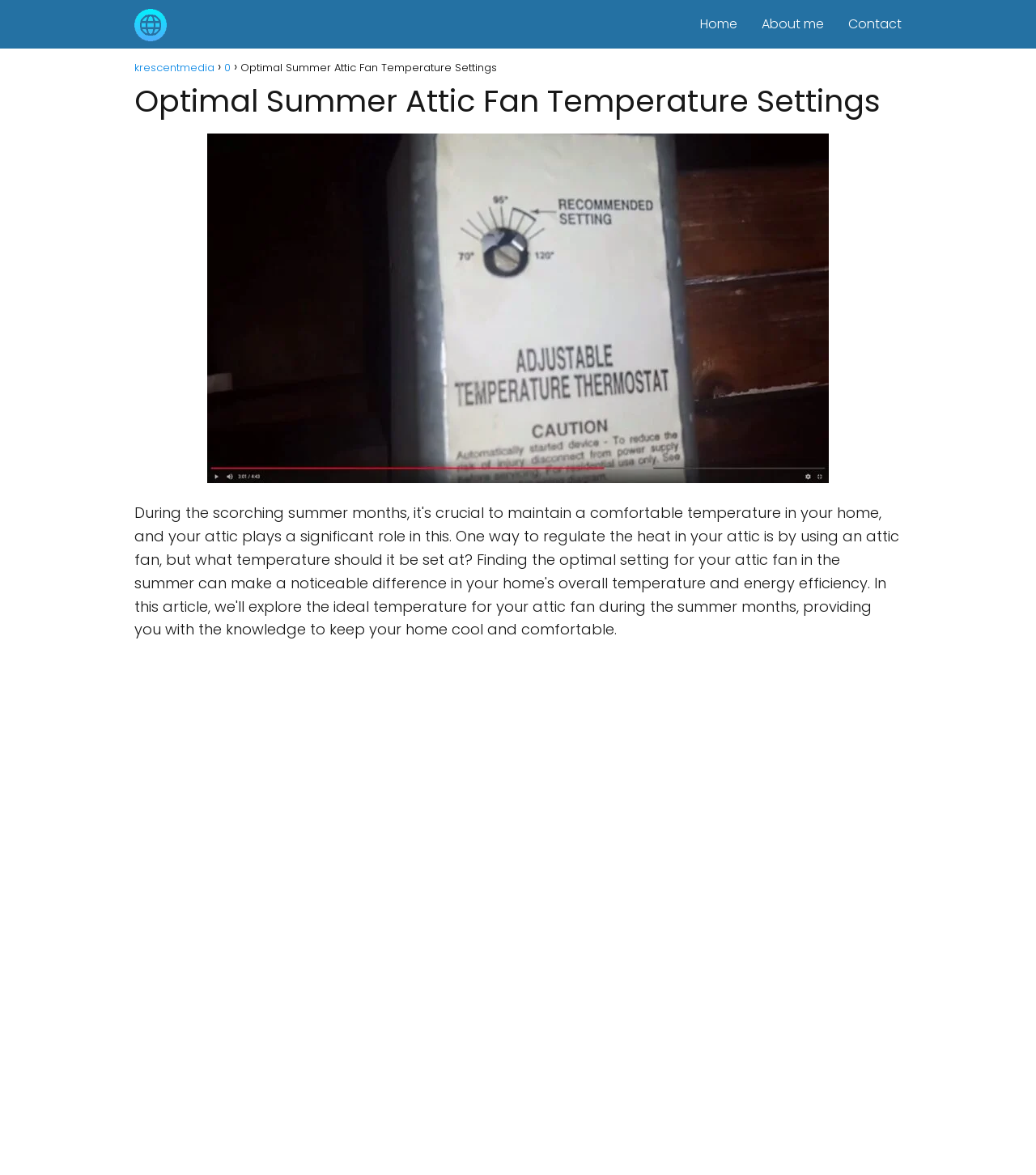With reference to the screenshot, provide a detailed response to the question below:
What is the topic of the main content on the webpage?

I looked at the main heading and the image on the webpage, which both have the text 'Optimal Summer Attic Fan Temperature Settings'. This suggests that the topic of the main content on the webpage is related to summer attic fan temperature settings.